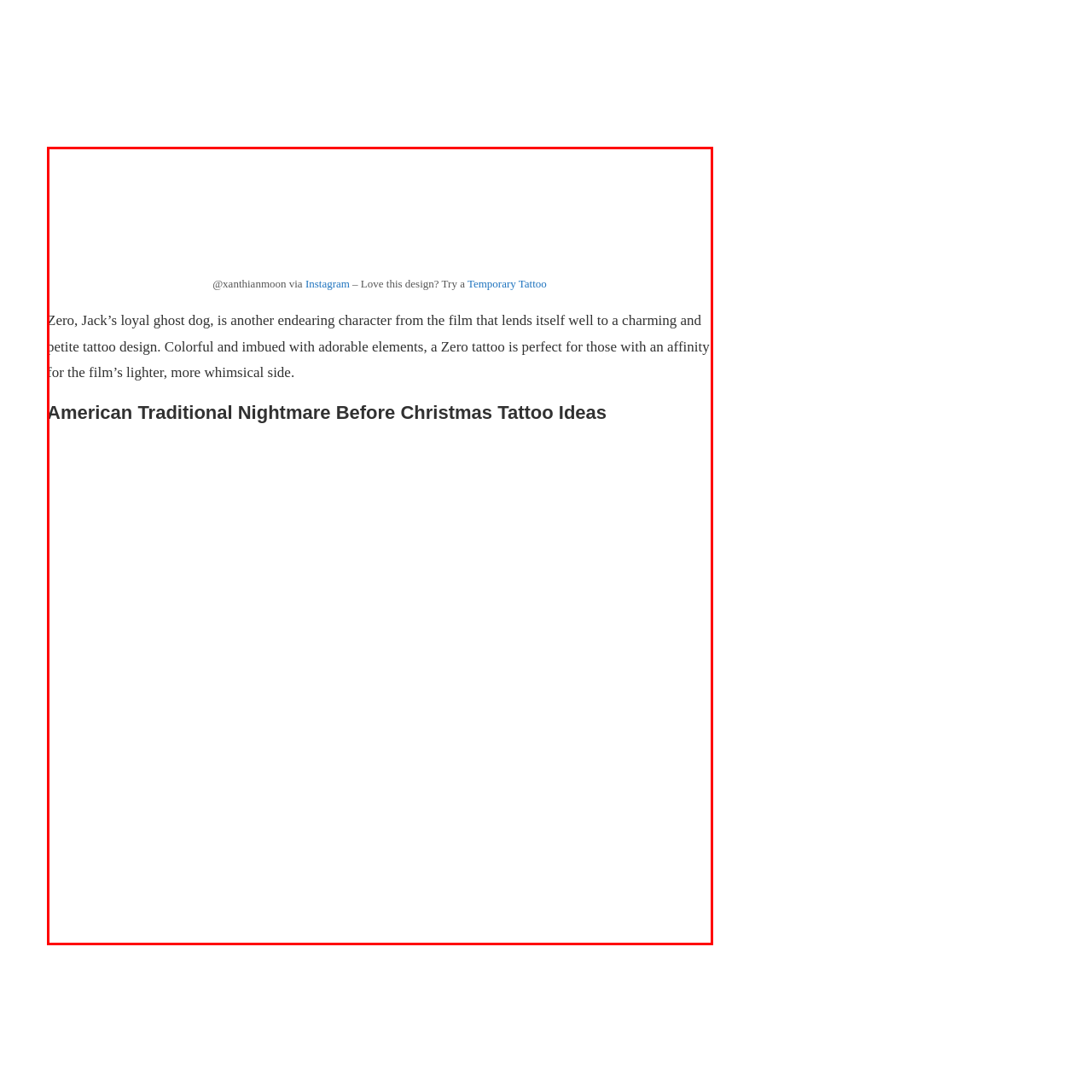Check the area bordered by the red box and provide a single word or phrase as the answer to the question: What style of tattoo ideas does this piece integrate into?

American Traditional